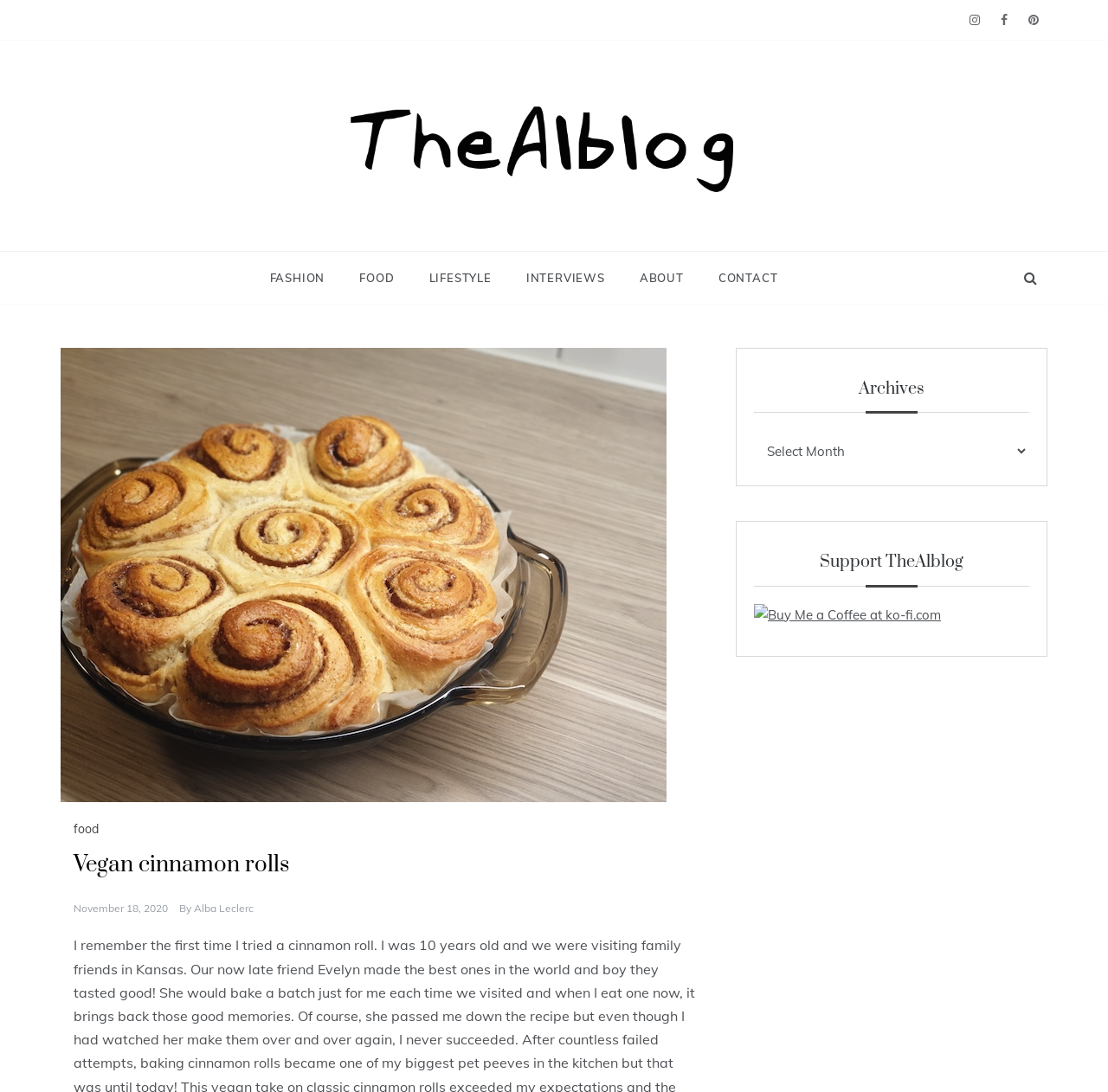Identify the bounding box coordinates for the UI element described as follows: "Consumer Goods, Food and Retail". Ensure the coordinates are four float numbers between 0 and 1, formatted as [left, top, right, bottom].

None